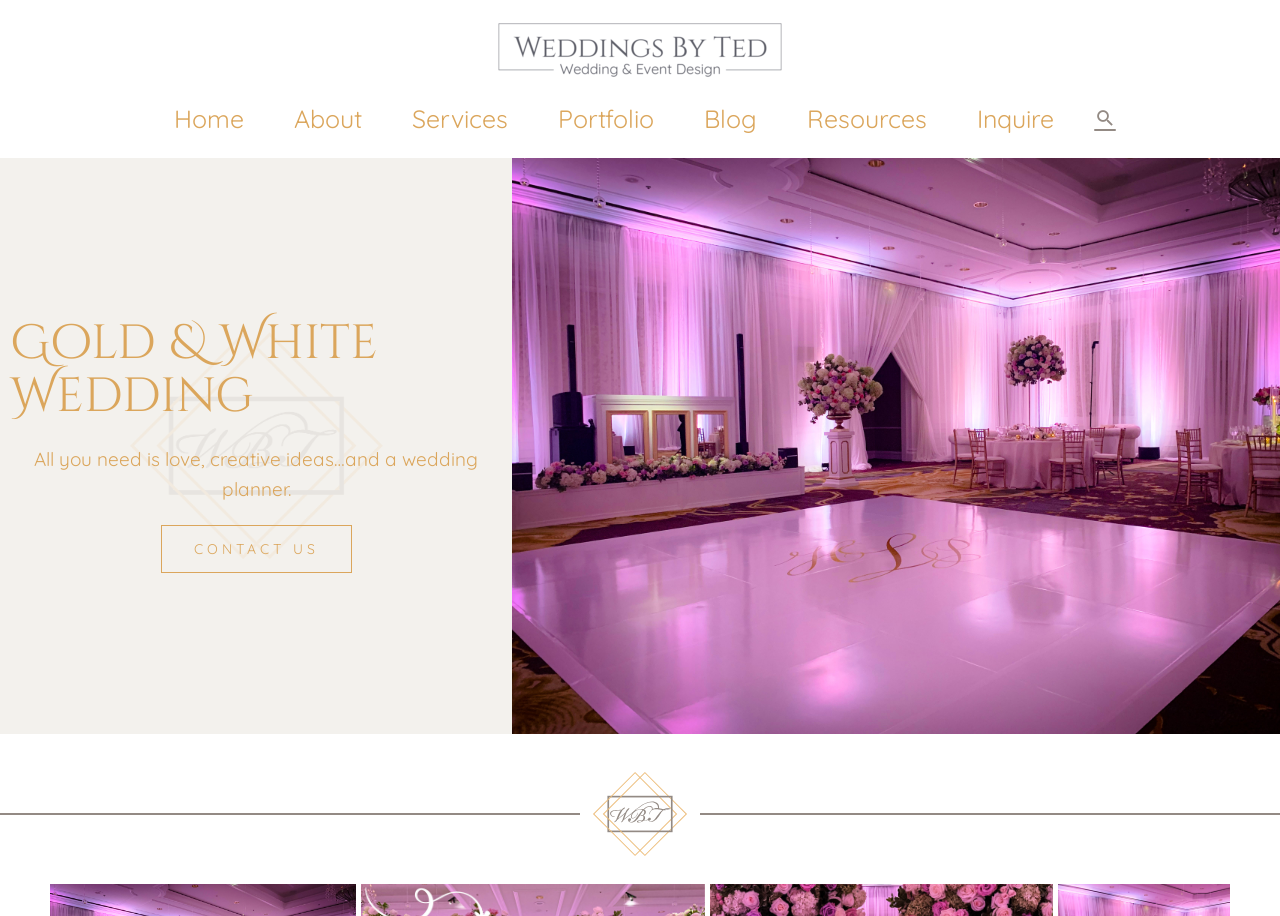Please identify the bounding box coordinates of where to click in order to follow the instruction: "search for something".

[0.855, 0.118, 0.871, 0.141]